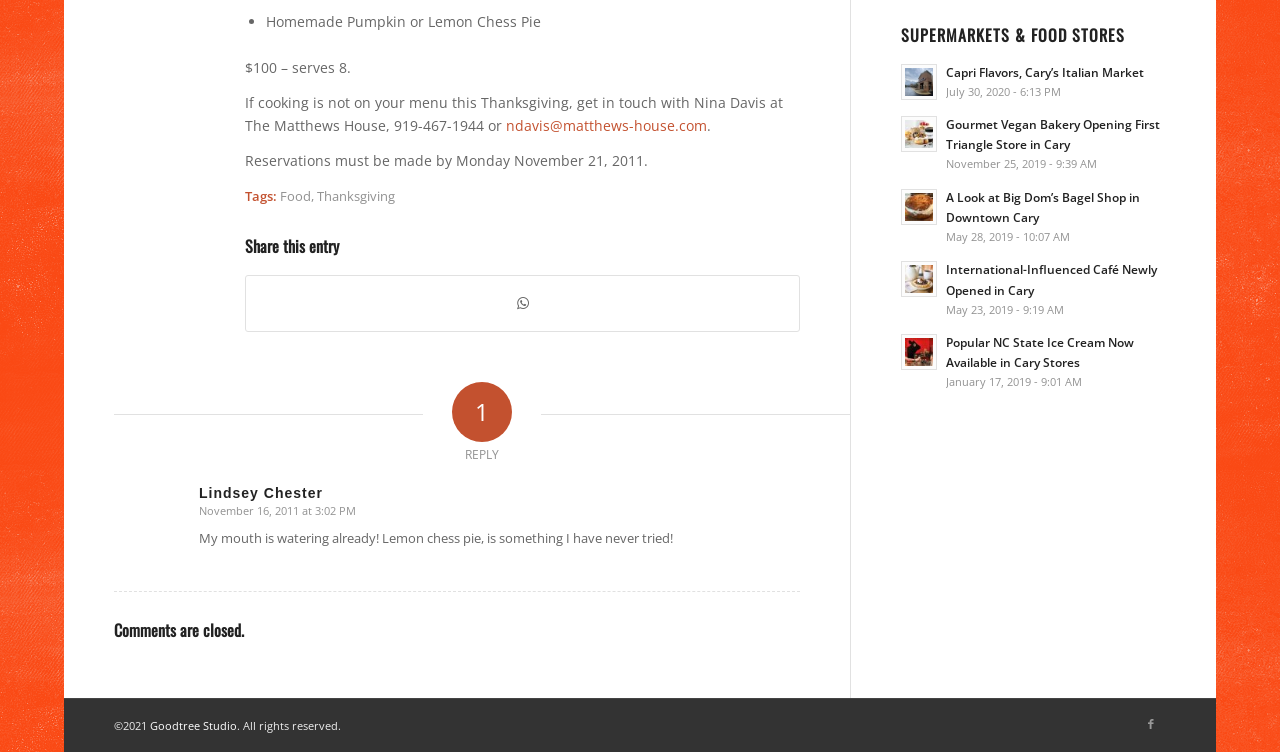Who is the contact person for Thanksgiving reservations?
Please provide a comprehensive answer based on the contents of the image.

The contact person for Thanksgiving reservations is Nina Davis, as mentioned in the text 'If cooking is not on your menu this Thanksgiving, get in touch with Nina Davis at The Matthews House, 919-467-1944 or ndavis@matthews-house.com'.